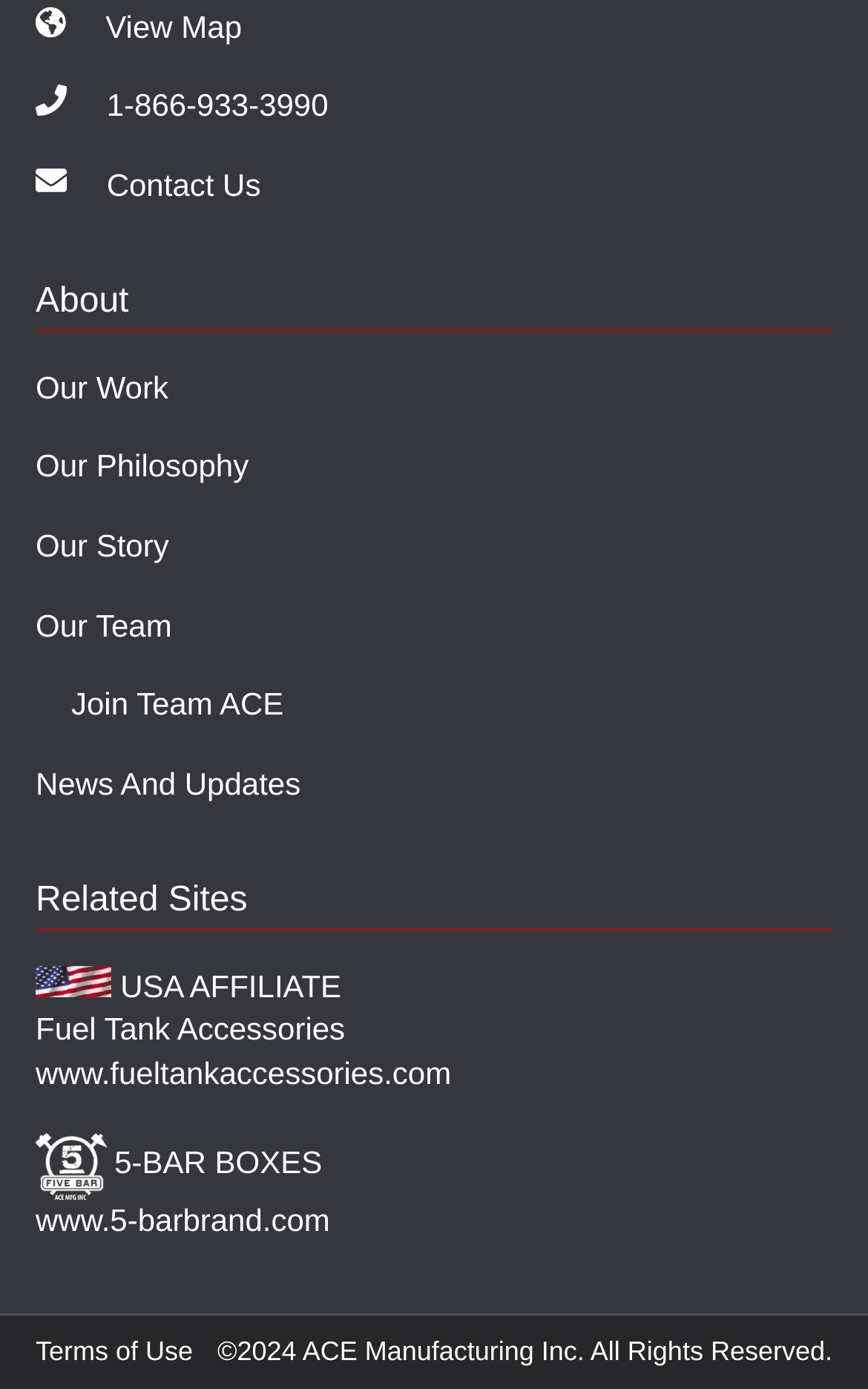Can you find the bounding box coordinates for the element that needs to be clicked to execute this instruction: "Read the terms of use"? The coordinates should be given as four float numbers between 0 and 1, i.e., [left, top, right, bottom].

[0.041, 0.96, 0.222, 0.987]